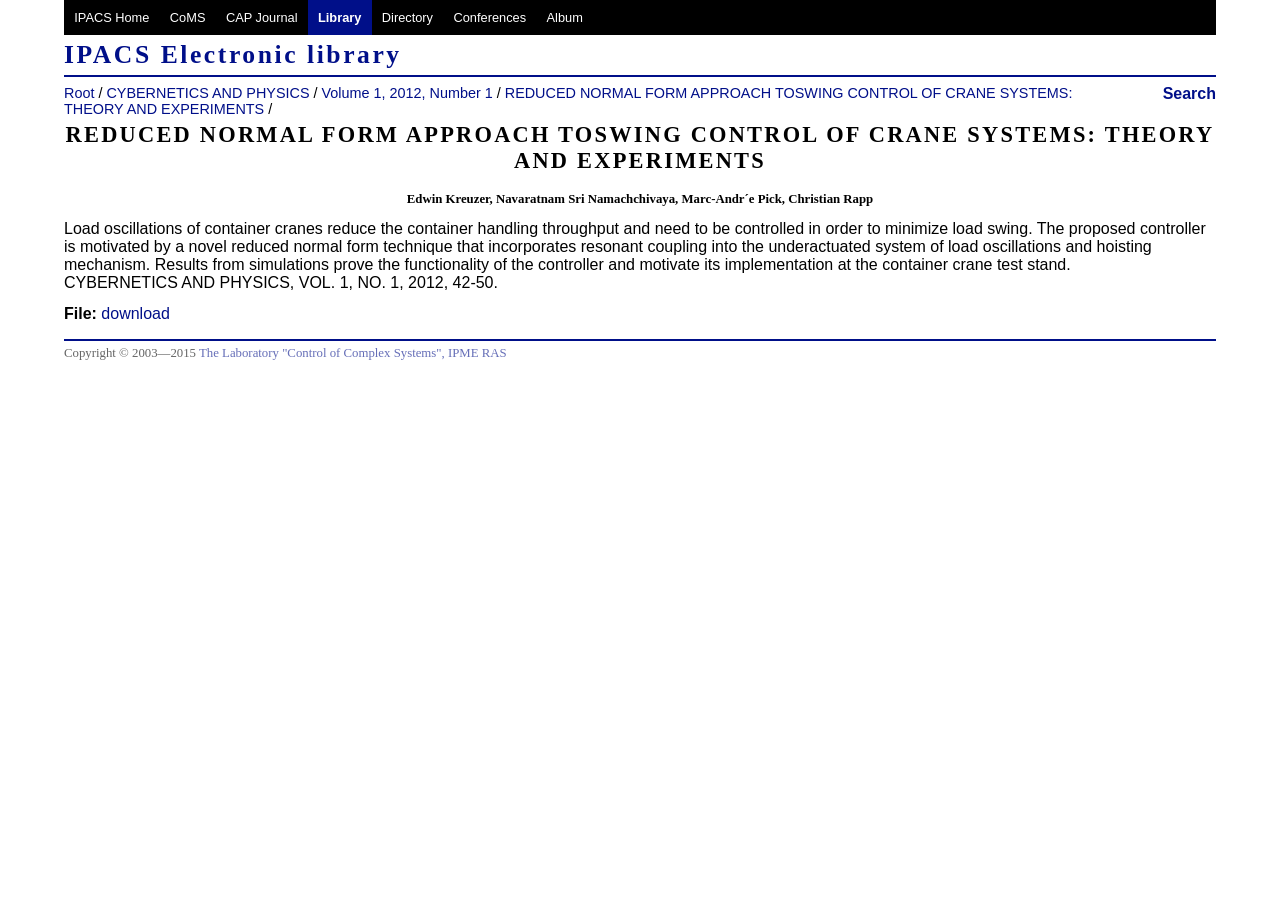Give a detailed overview of the webpage's appearance and contents.

The webpage is a library document page from IPACS, featuring a research article titled "REDUCED NORMAL FORM APPROACH TO SWING CONTROL OF CRANE SYSTEMS: THEORY AND EXPERIMENTS". 

At the top of the page, there is a navigation menu with seven links: "IPACS Home", "CoMS", "CAP Journal", "Library", "Directory", "Conferences", and "Album". 

Below the navigation menu, there is a heading that reads "IPACS Electronic library". 

To the right of the heading, there is a link to "Root" followed by a static text slash. Then, there is a link to "CYBERNETICS AND PHYSICS" and another link to "Volume 1, 2012, Number 1". 

The main content of the page is the research article, which has a heading with the same title as the page. The article has an abstract that describes the motivation and results of the research. 

Below the abstract, there is information about the authors, Edwin Kreuzer, Navaratnam Sri Namachchivaya, Marc-Andr´e Pick, and Christian Rapp. 

The article's metadata is displayed, including the journal title, volume, and page numbers. 

There is a link to download the article, labeled as "File: download". 

At the bottom of the page, there is a copyright notice and a link to "The Laboratory "Control of Complex Systems", IPME RAS".